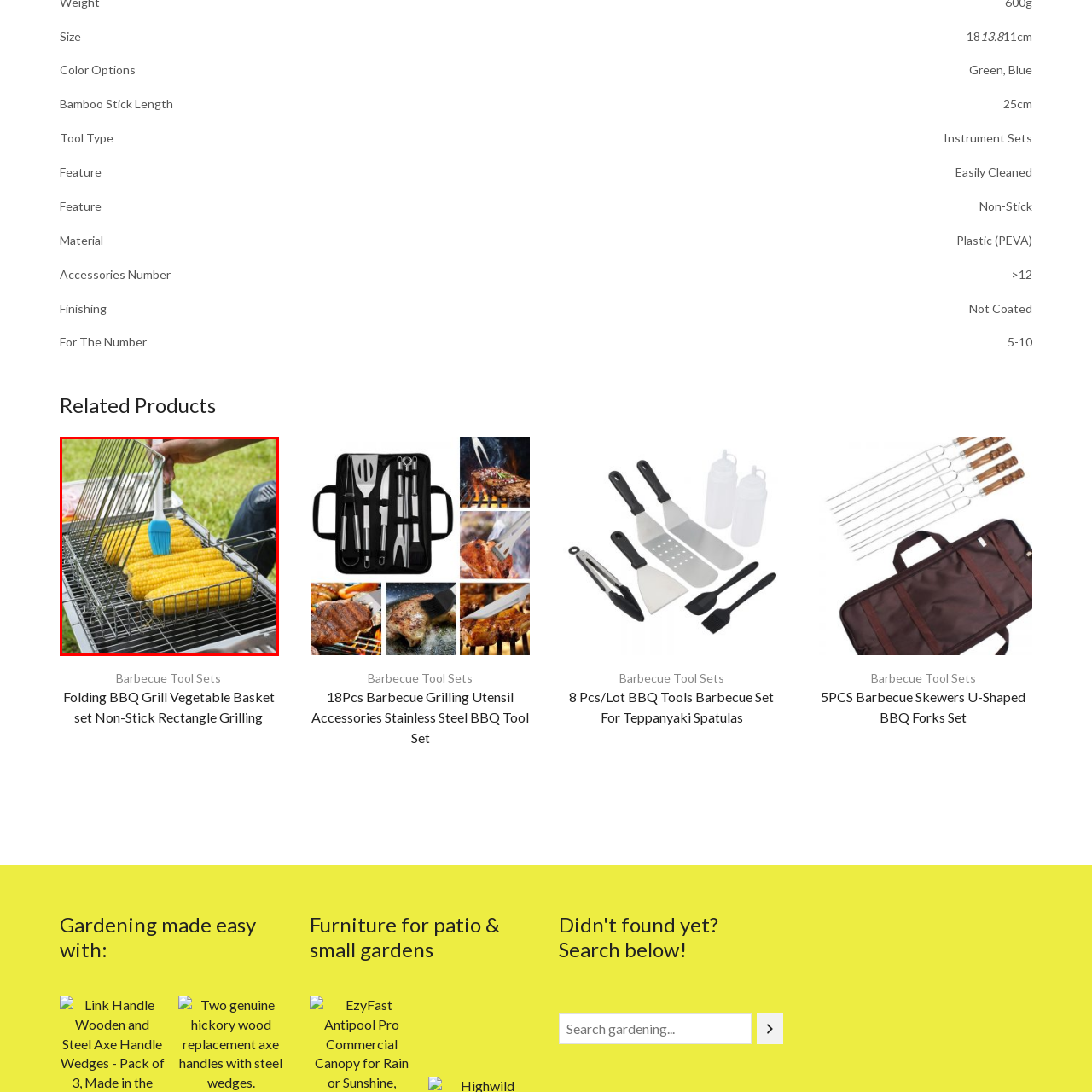Inspect the image within the red box and provide a detailed and thorough answer to the following question: What is the purpose of the hinged lid on the grill basket?

The caption explicitly states that the grill basket has a hinged lid, which allows for easy access to the corn while it's being cooked, making it convenient to add or remove the corn as needed.